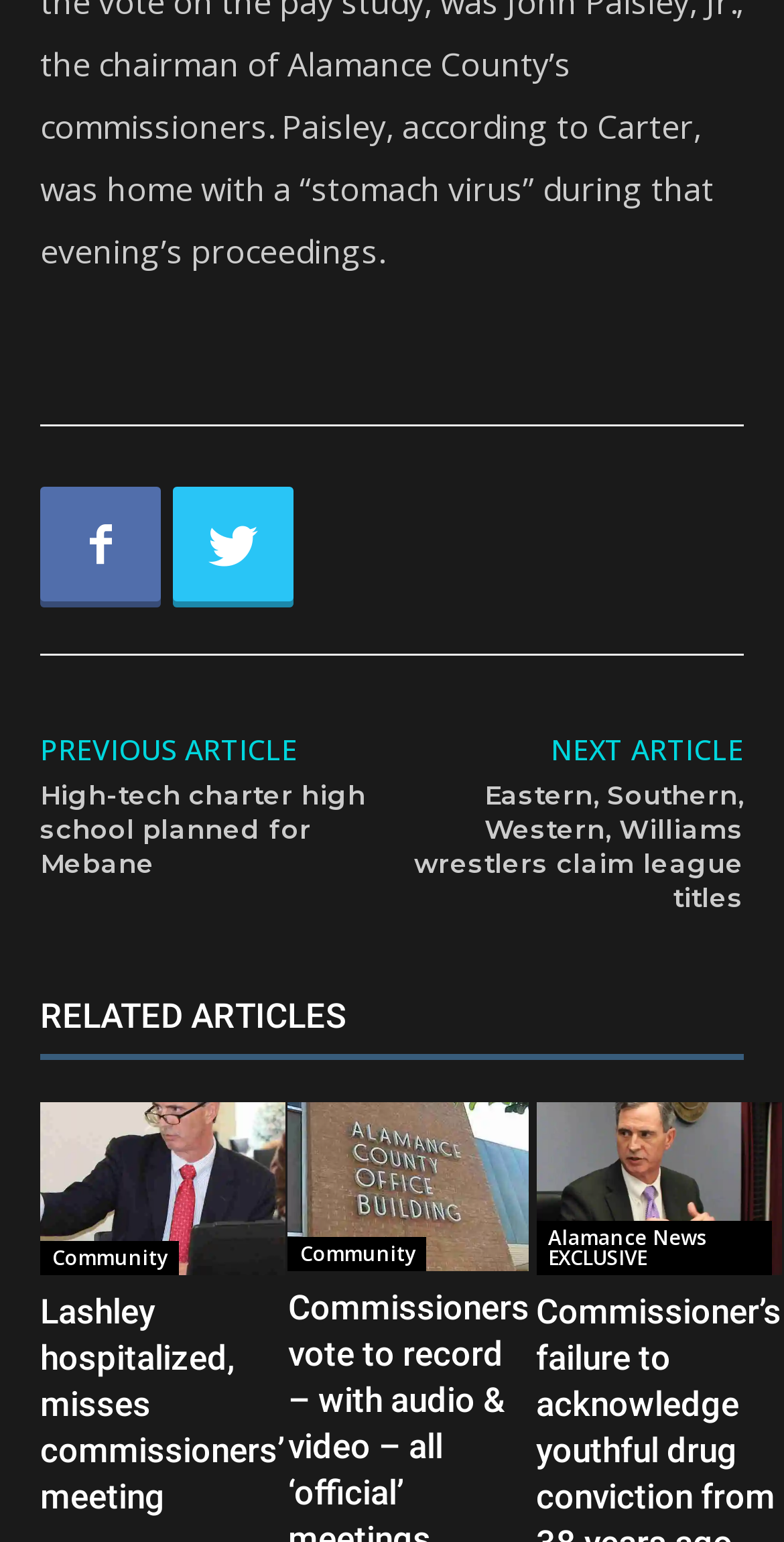Determine the bounding box coordinates of the UI element described below. Use the format (top-left x, top-left y, bottom-right x, bottom-right y) with floating point numbers between 0 and 1: Facebook

[0.051, 0.316, 0.205, 0.394]